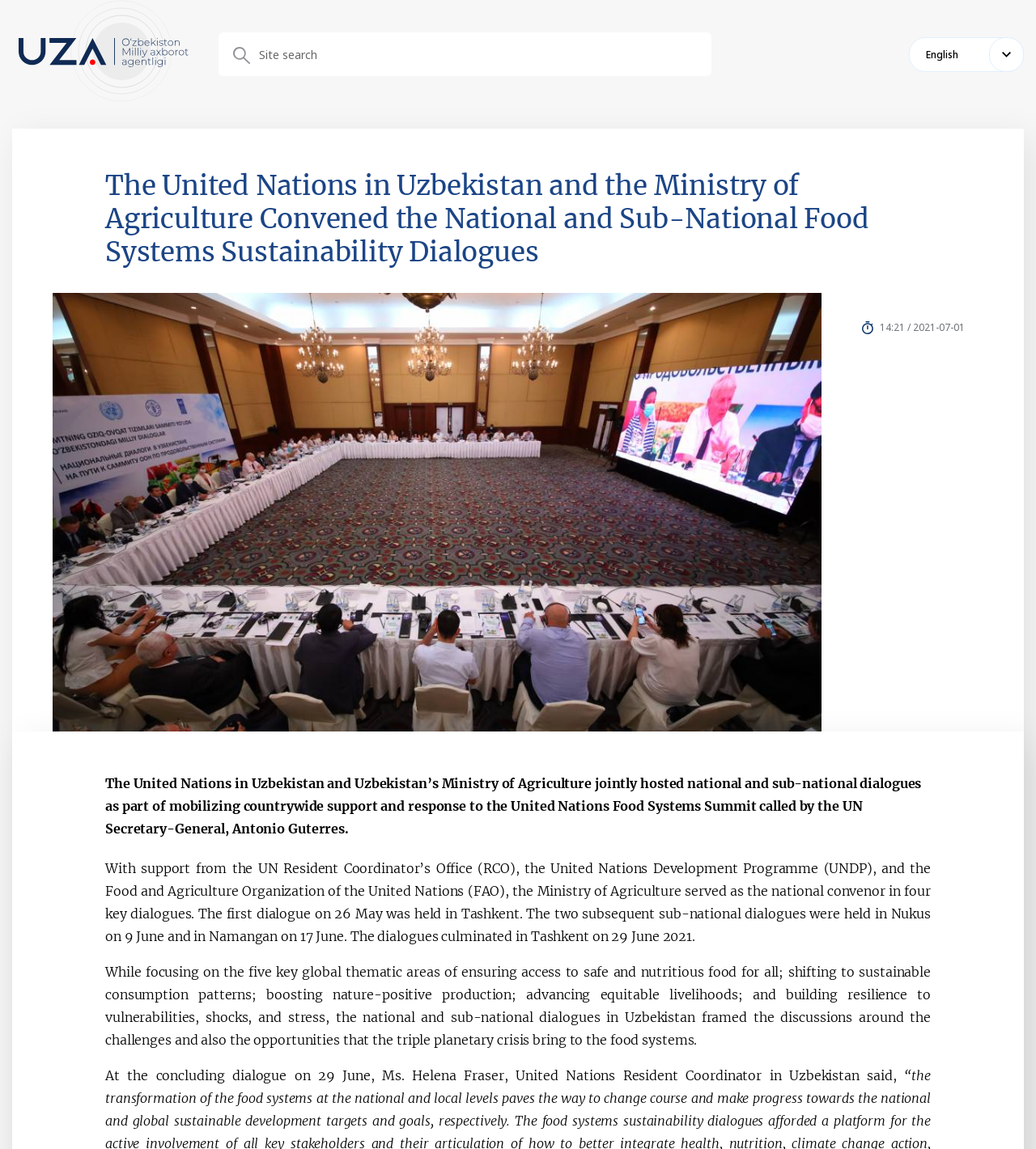Who is the United Nations Resident Coordinator in Uzbekistan?
Kindly offer a comprehensive and detailed response to the question.

According to the article, Ms. Helena Fraser is the United Nations Resident Coordinator in Uzbekistan, who spoke at the concluding dialogue on 29 June 2021.